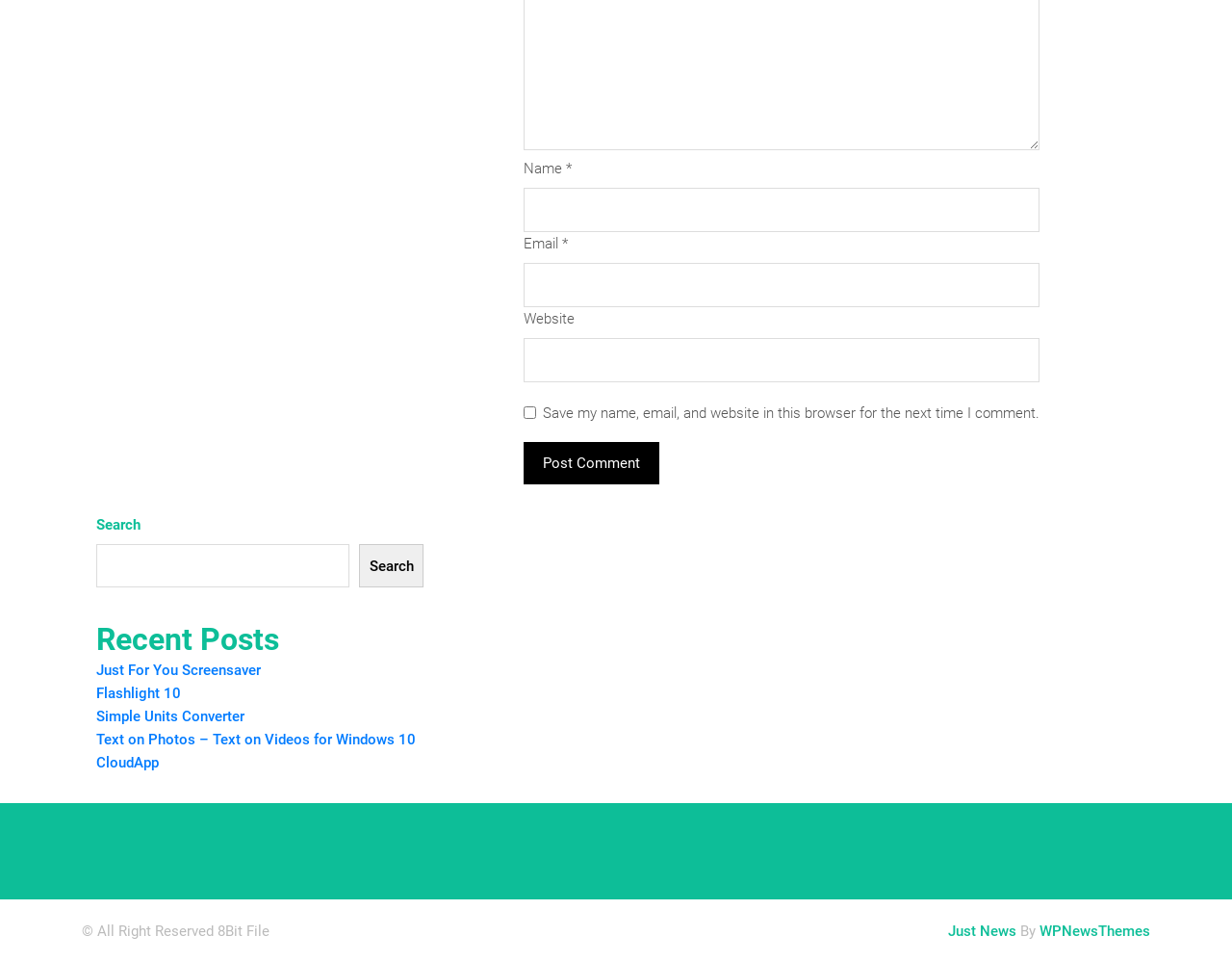Please answer the following question using a single word or phrase: 
What is the category of the links under 'Recent Posts'?

Software and apps